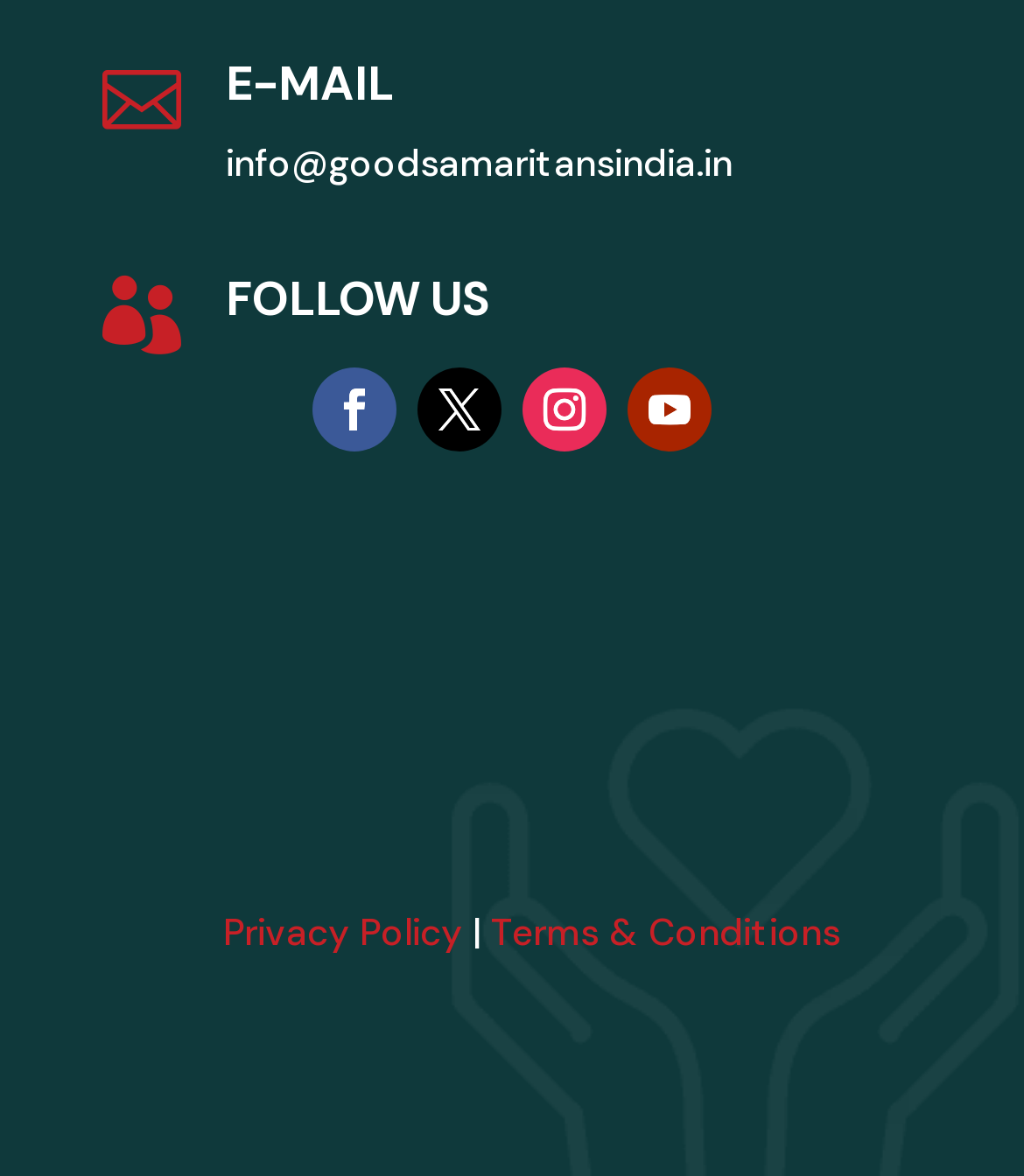Provide a brief response to the question using a single word or phrase: 
Is the webpage providing contact information?

Yes